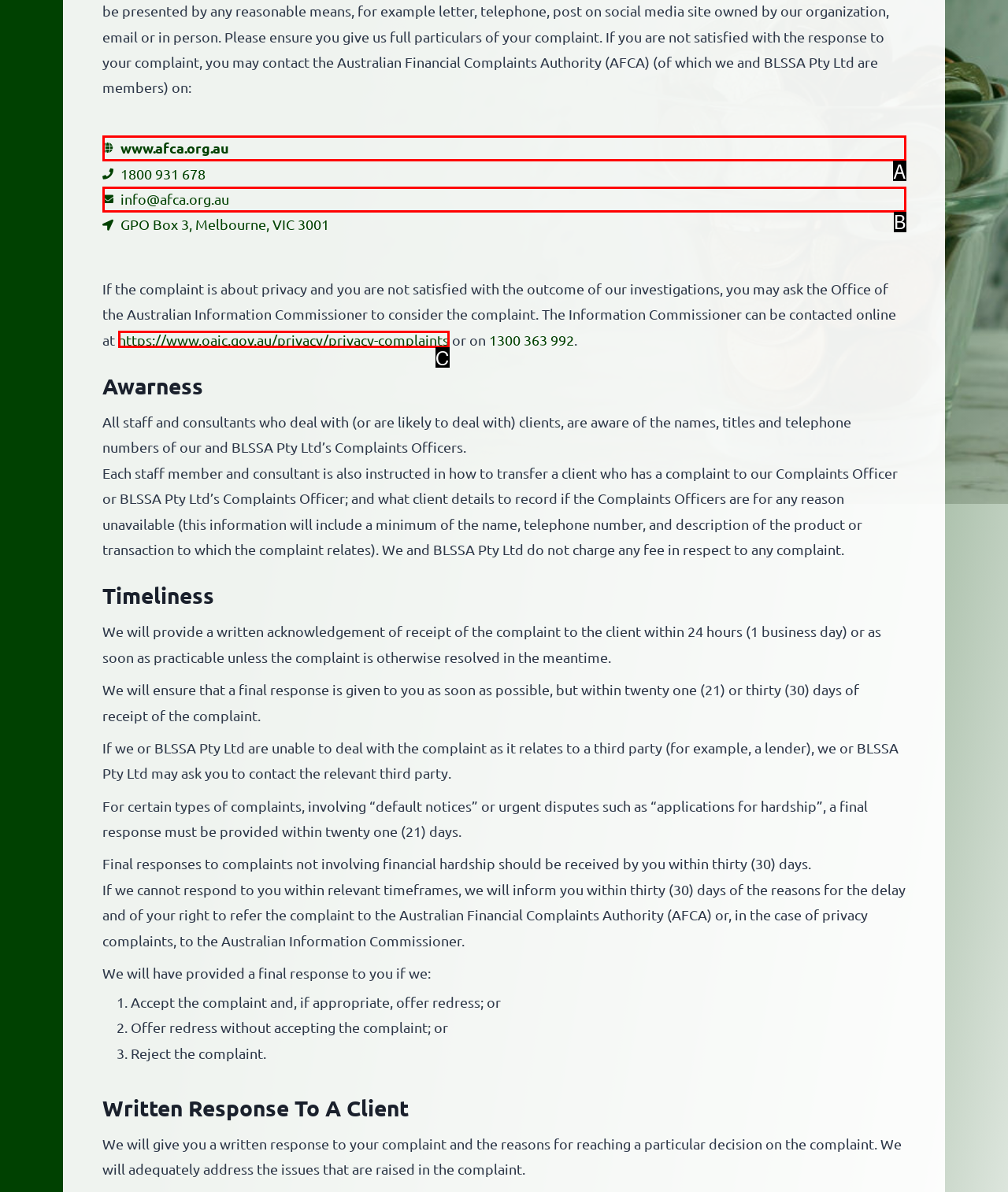From the options shown, which one fits the description: https://www.oaic.gov.au/privacy/privacy-complaints? Respond with the appropriate letter.

C